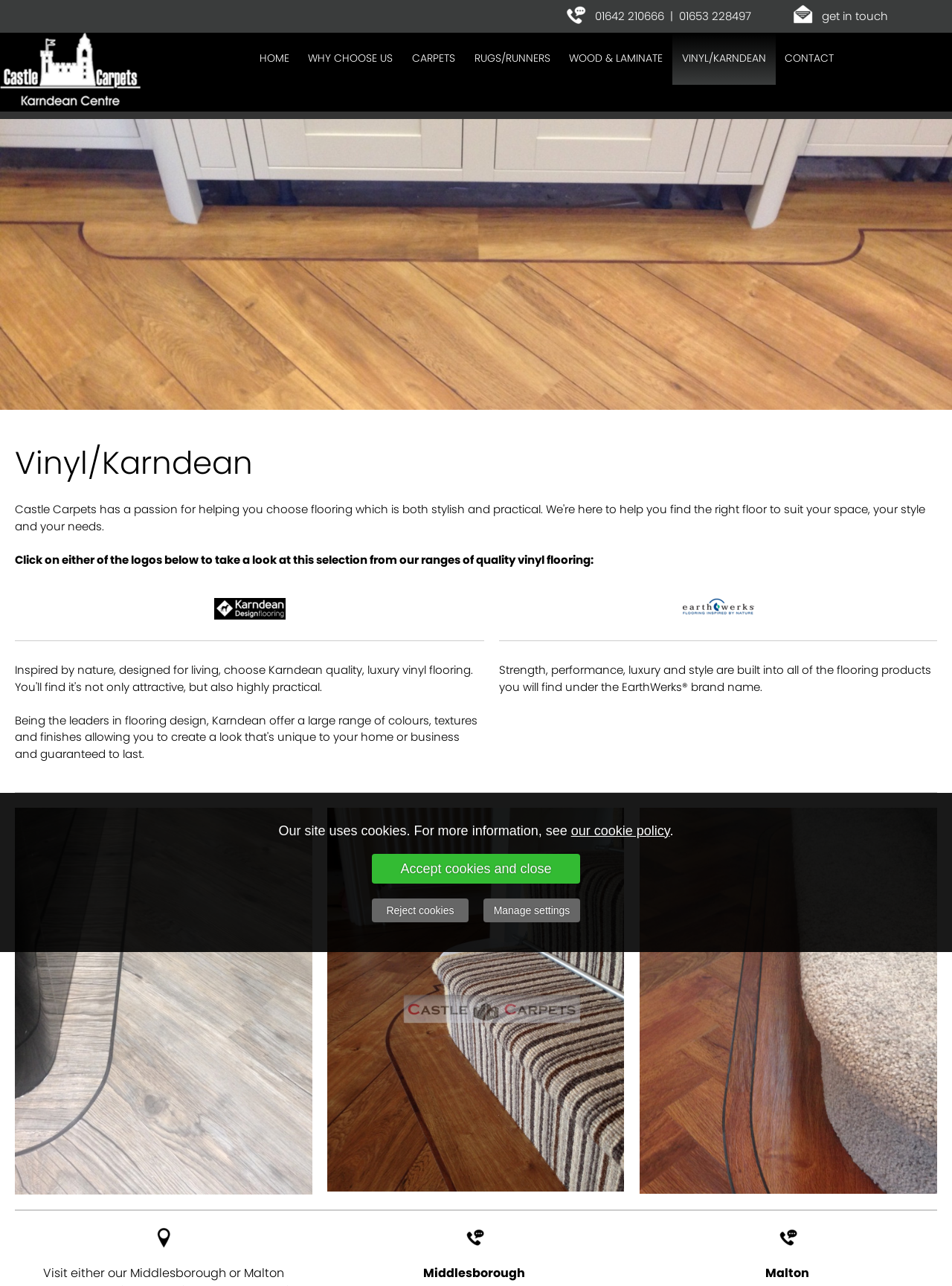Can you find the bounding box coordinates for the element to click on to achieve the instruction: "Click on the HOME menu item"?

[0.293, 0.025, 0.336, 0.087]